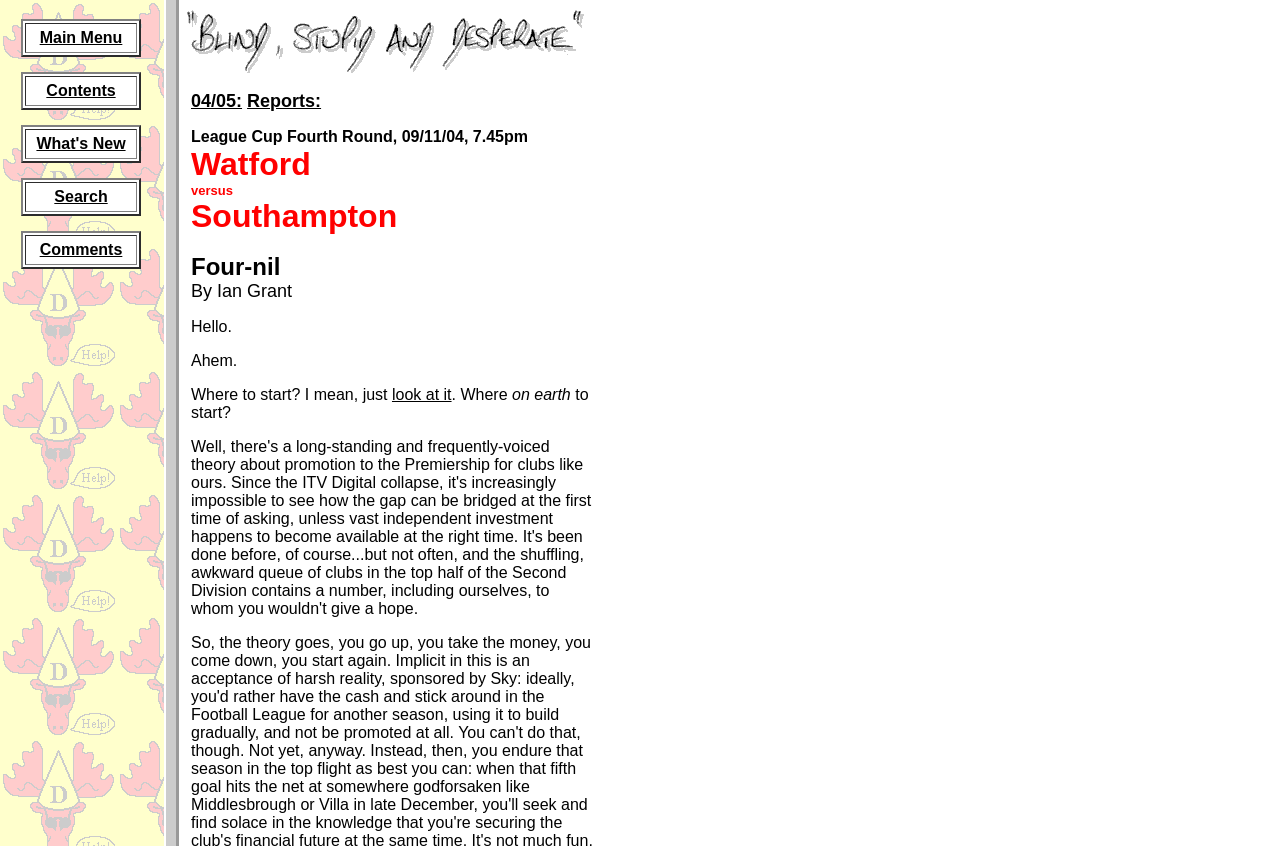Determine the bounding box coordinates of the clickable element necessary to fulfill the instruction: "Search on the website". Provide the coordinates as four float numbers within the 0 to 1 range, i.e., [left, top, right, bottom].

[0.042, 0.222, 0.084, 0.242]